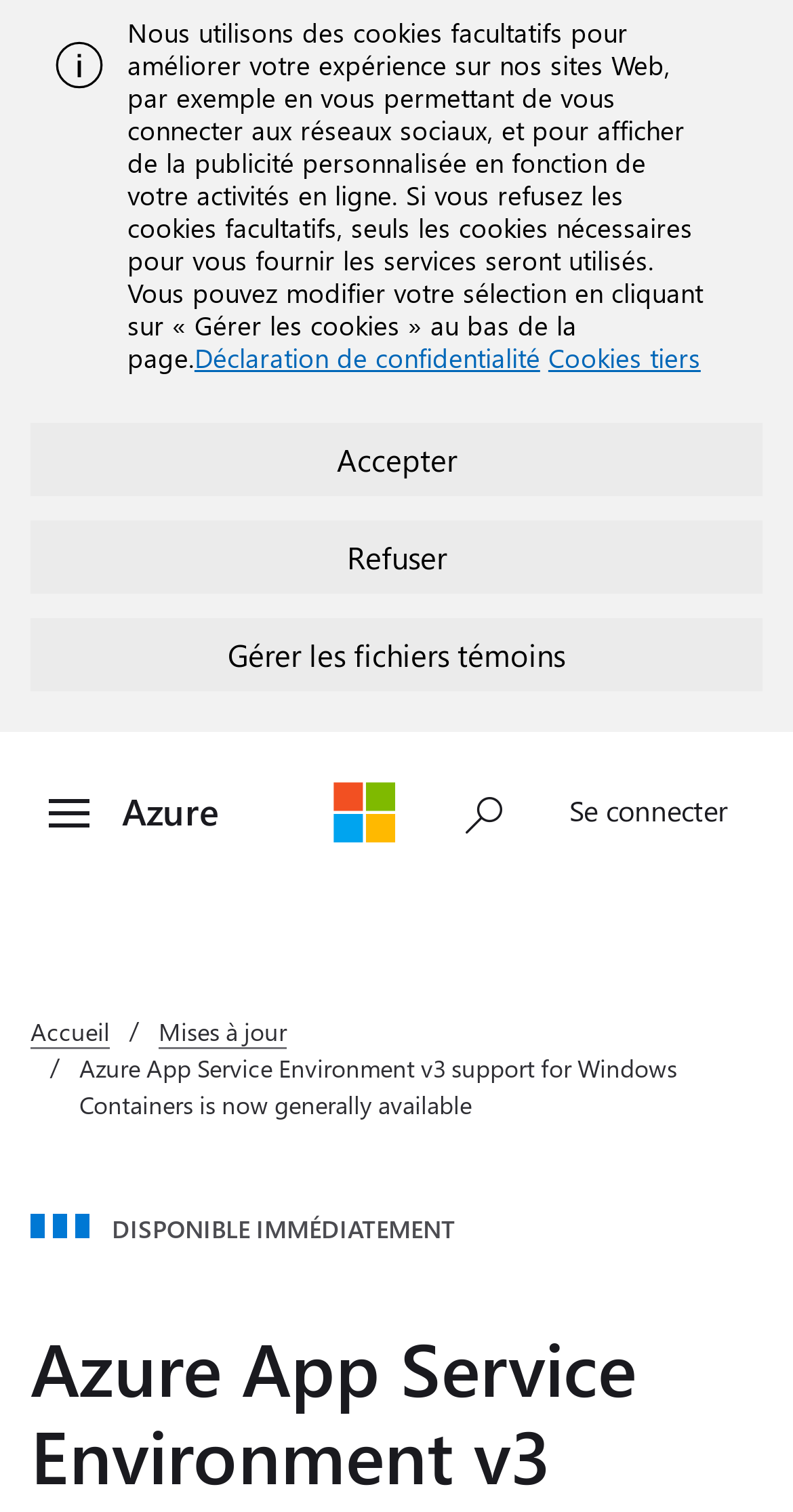Identify the bounding box for the UI element described as: "Refuser". The coordinates should be four float numbers between 0 and 1, i.e., [left, top, right, bottom].

[0.038, 0.344, 0.962, 0.393]